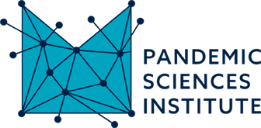What is the focus of the institute?
Please look at the screenshot and answer in one word or a short phrase.

Pandemic-related sciences